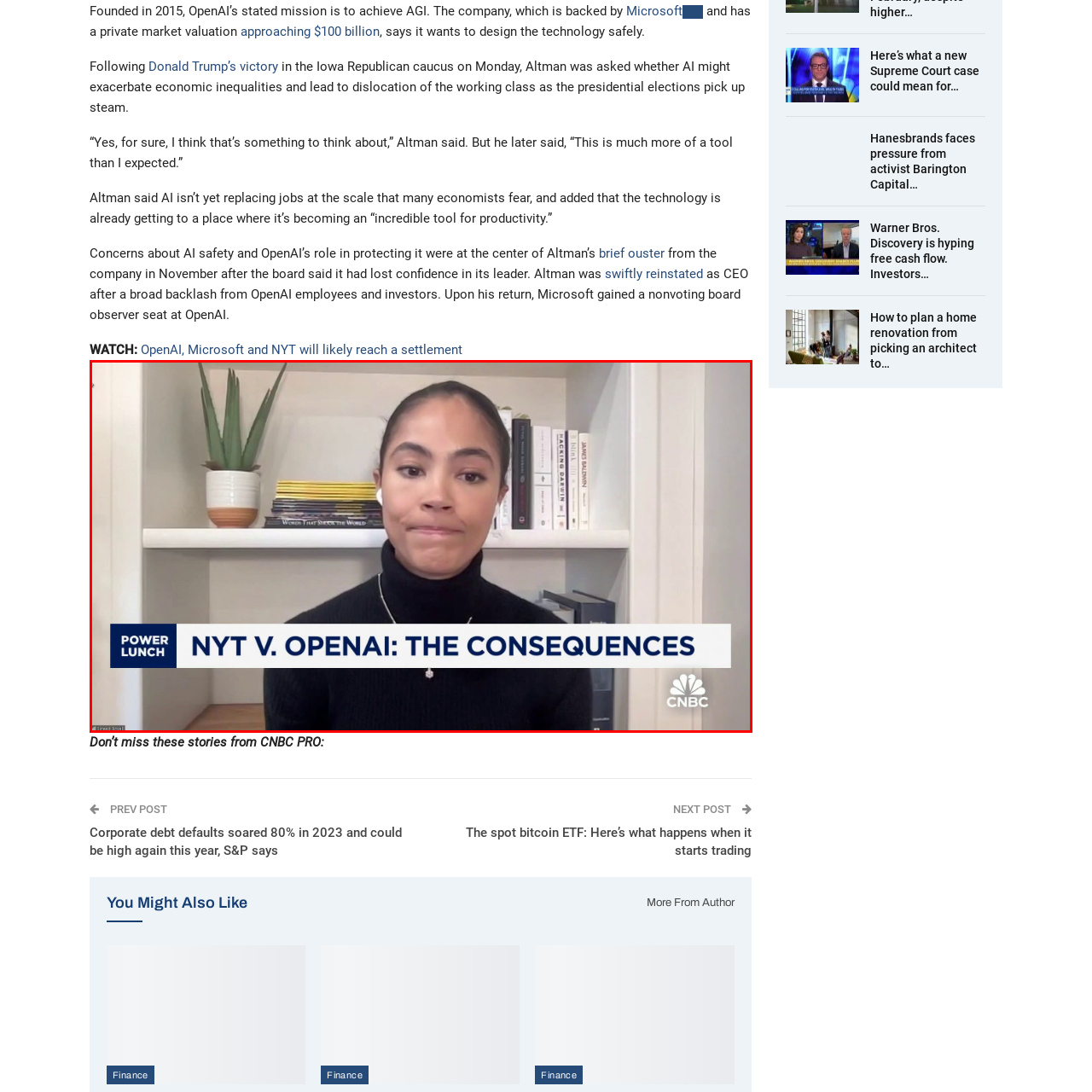What is the topic of discussion on the program?
Look closely at the image marked with a red bounding box and answer the question with as much detail as possible, drawing from the image.

The backdrop of the image includes titles that suggest a focus on media and technology topics, indicating that the discussion on the program is related to these areas.